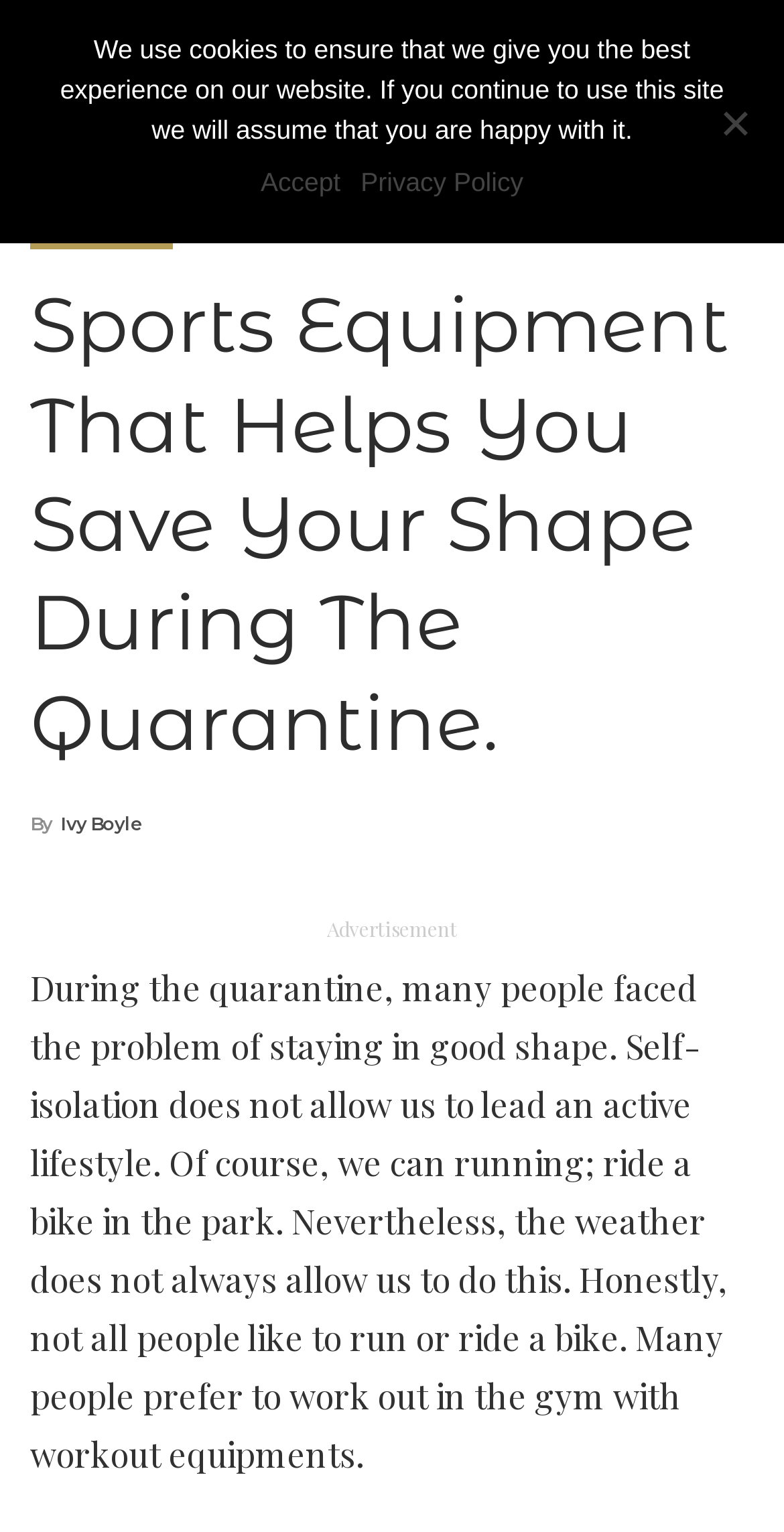Answer the question with a brief word or phrase:
Is the article focused on outdoor activities?

No